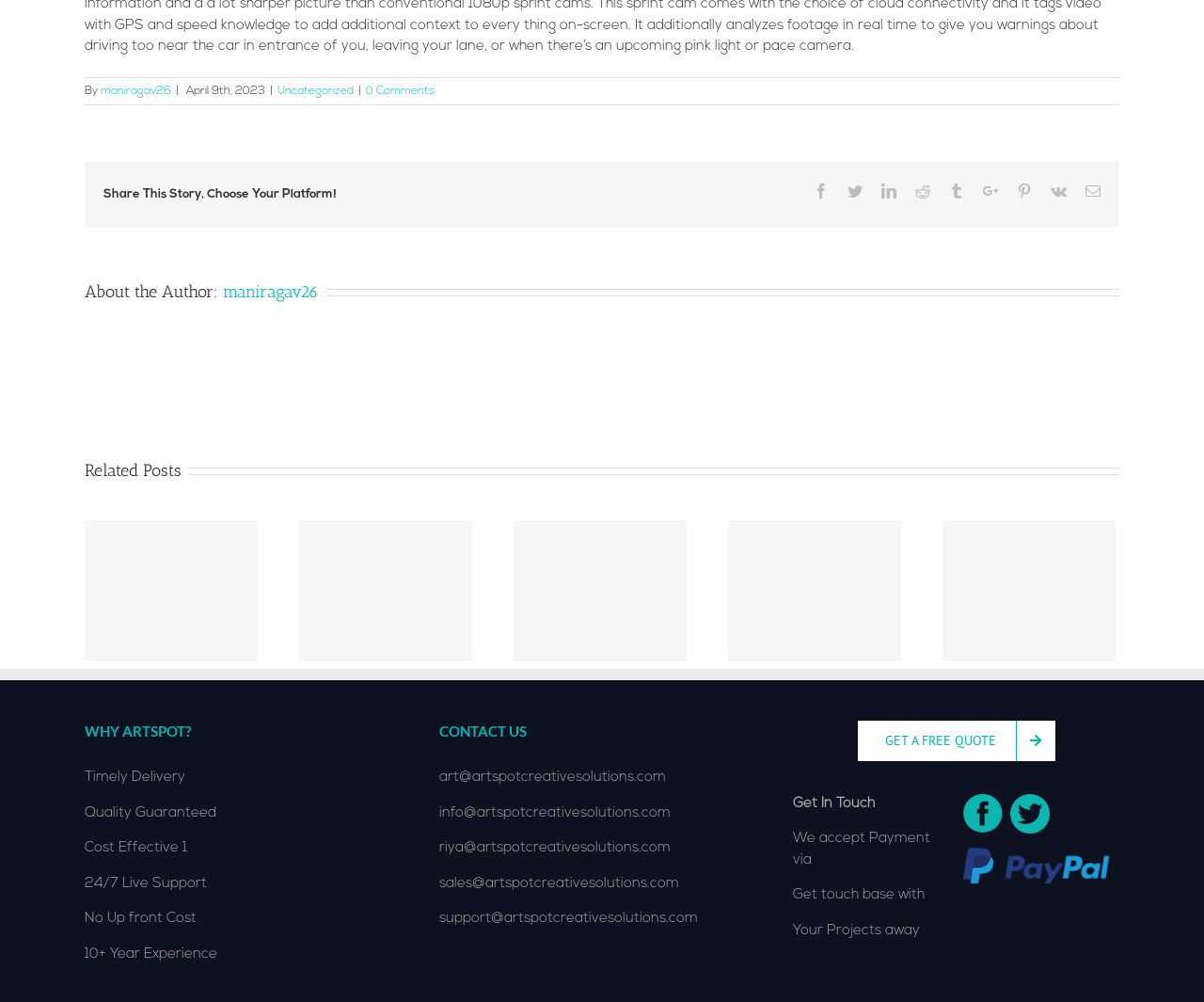Identify the bounding box coordinates of the clickable section necessary to follow the following instruction: "Contact via email". The coordinates should be presented as four float numbers from 0 to 1, i.e., [left, top, right, bottom].

[0.365, 0.769, 0.553, 0.783]